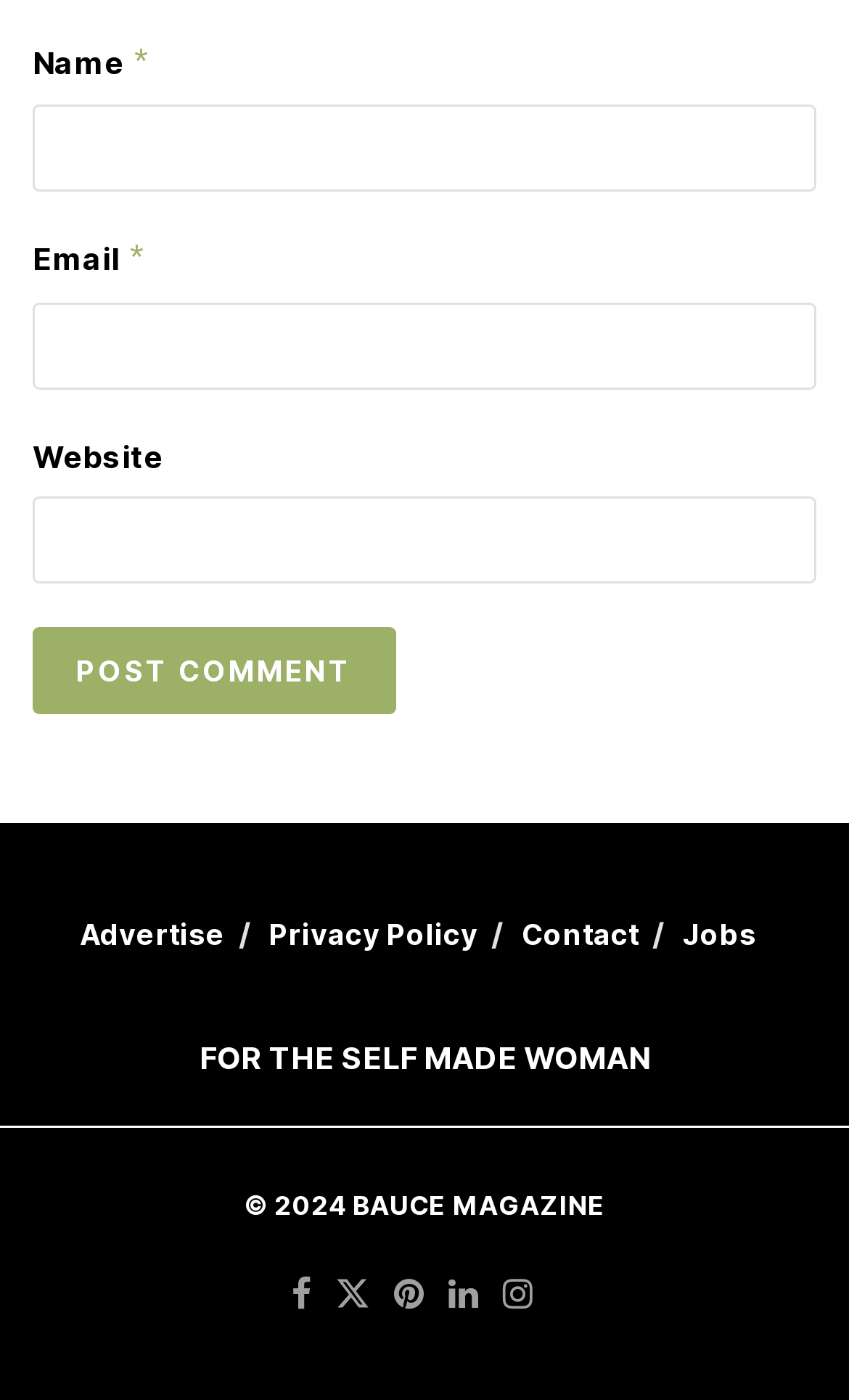Reply to the question with a single word or phrase:
What is the name of the magazine?

BAUCE MAGAZINE